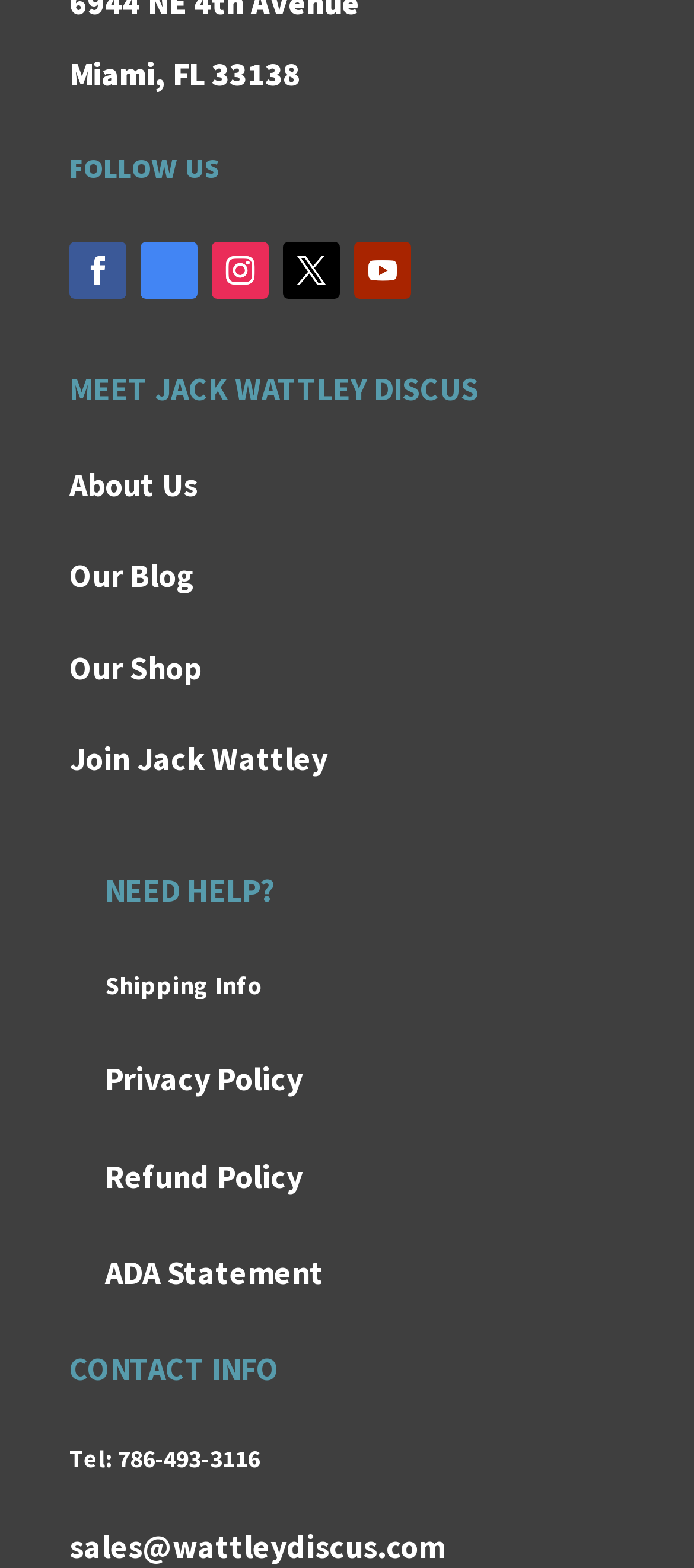Locate the bounding box coordinates of the clickable part needed for the task: "Contact us".

[0.1, 0.92, 0.374, 0.94]